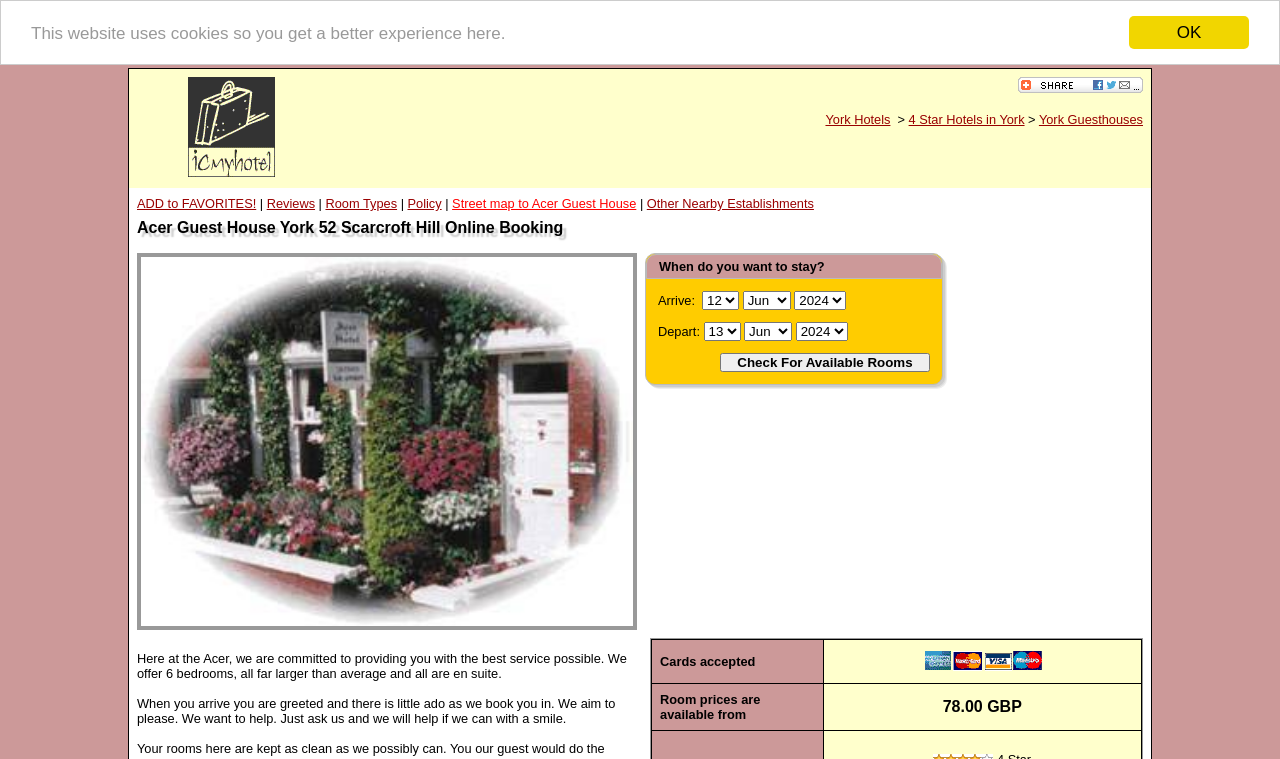Locate the bounding box coordinates of the element that should be clicked to fulfill the instruction: "View 'RELATED STORIES'".

None